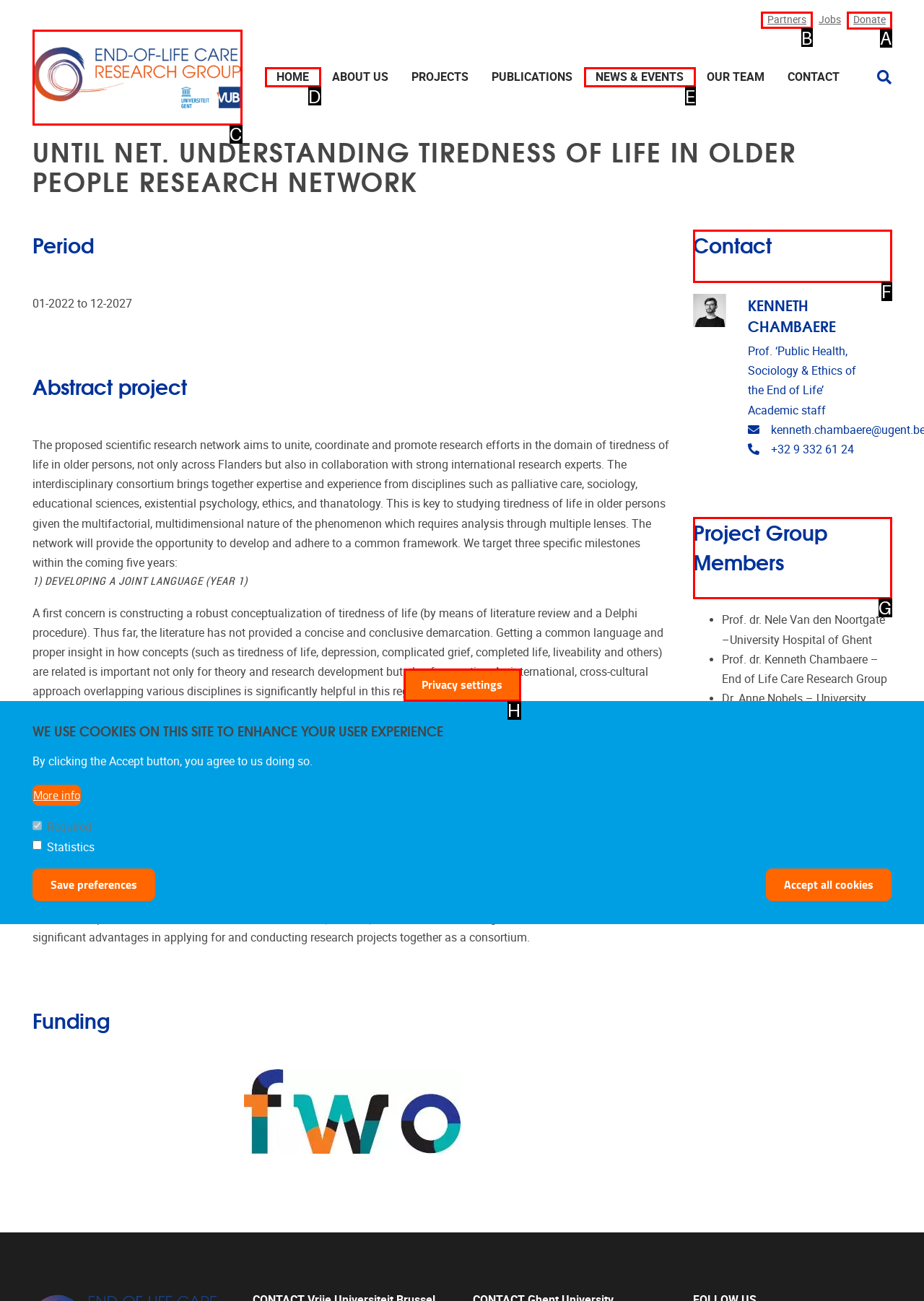Out of the given choices, which letter corresponds to the UI element required to Click the 'Partners' link? Answer with the letter.

B